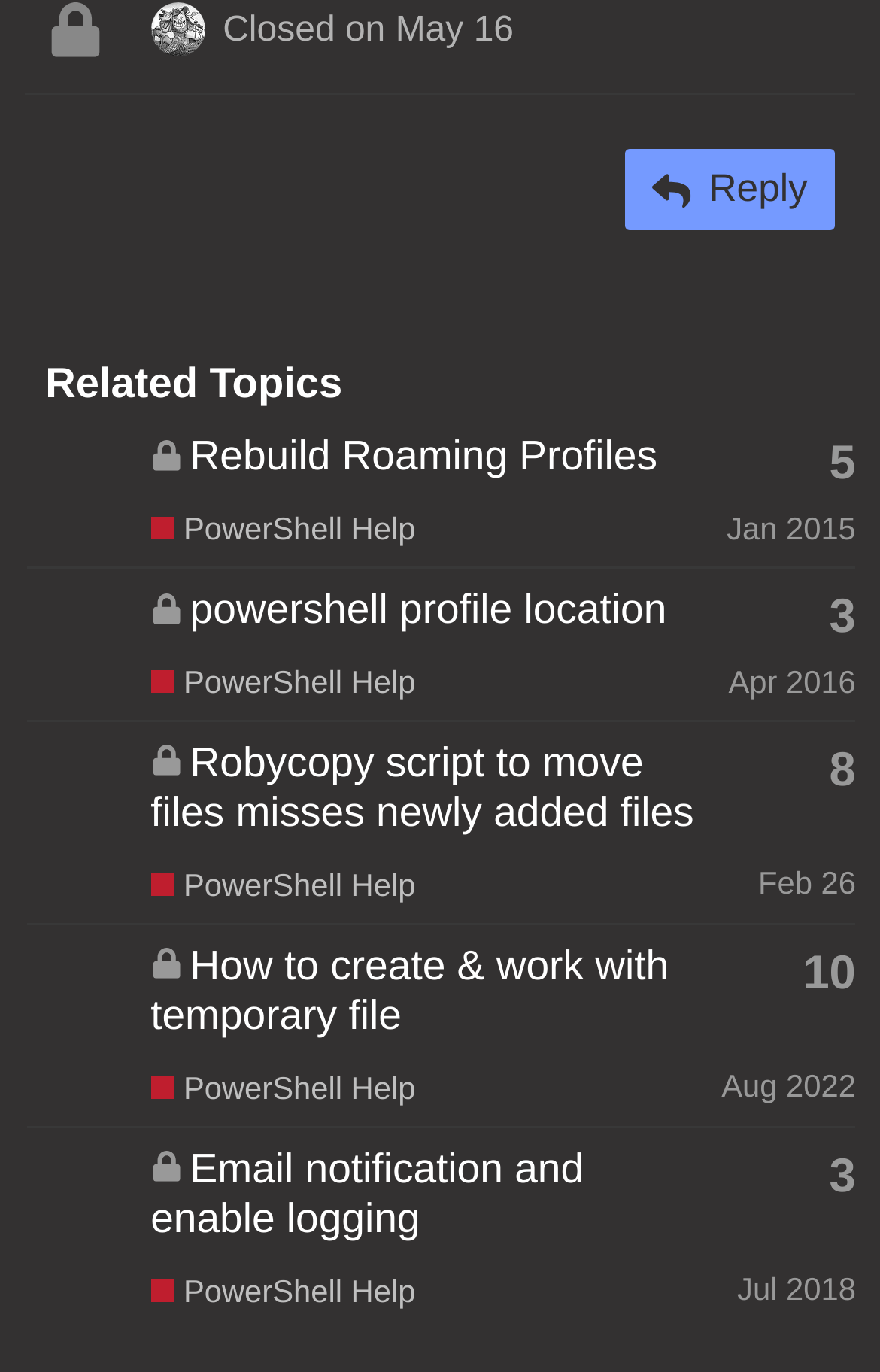Specify the bounding box coordinates of the element's area that should be clicked to execute the given instruction: "Read the topic 'Robycopy script to move files misses newly added files'". The coordinates should be four float numbers between 0 and 1, i.e., [left, top, right, bottom].

[0.171, 0.538, 0.789, 0.609]